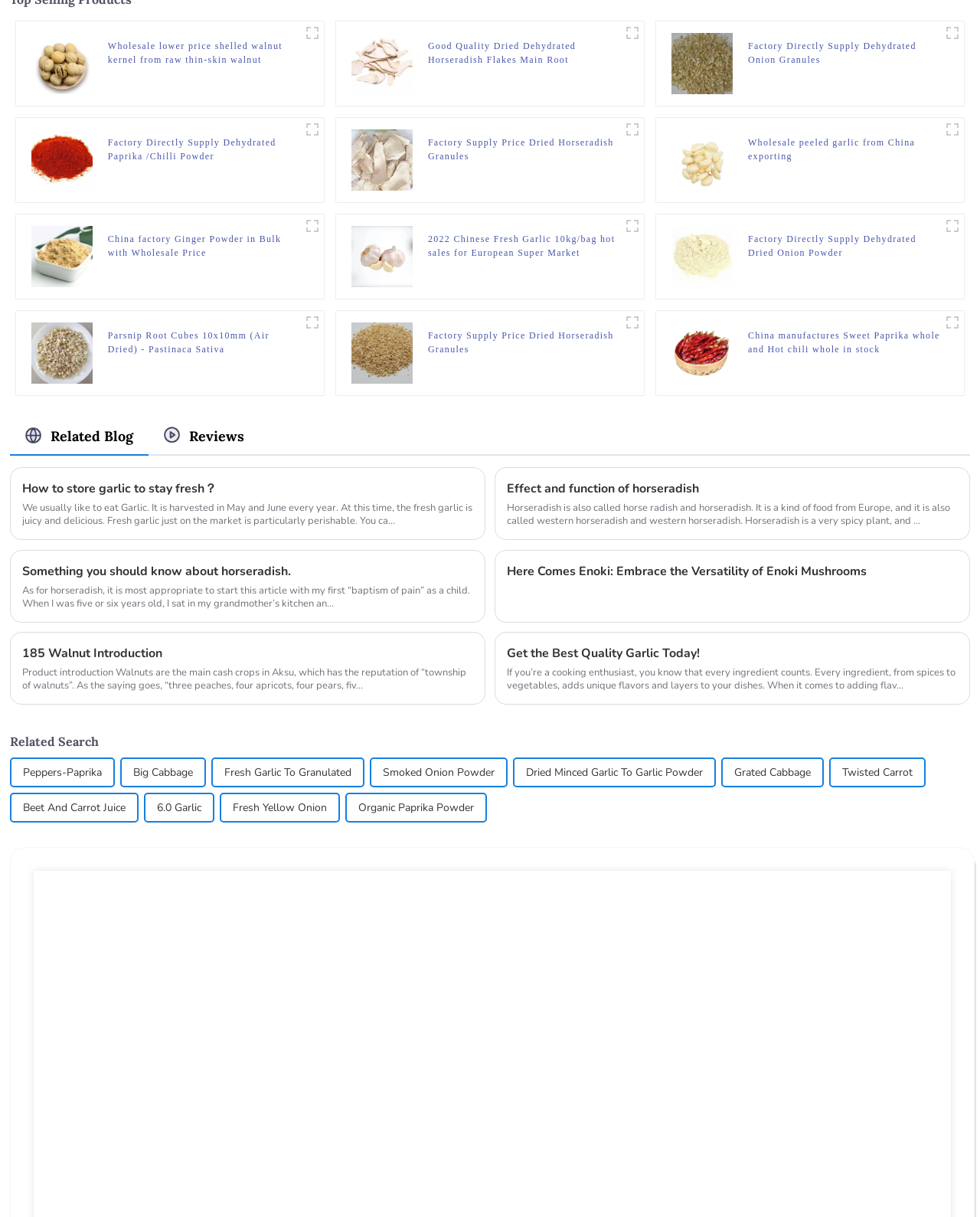Please find the bounding box coordinates of the element's region to be clicked to carry out this instruction: "Check Factory Directly Supply Dehydrated Onion Granules".

[0.763, 0.032, 0.96, 0.054]